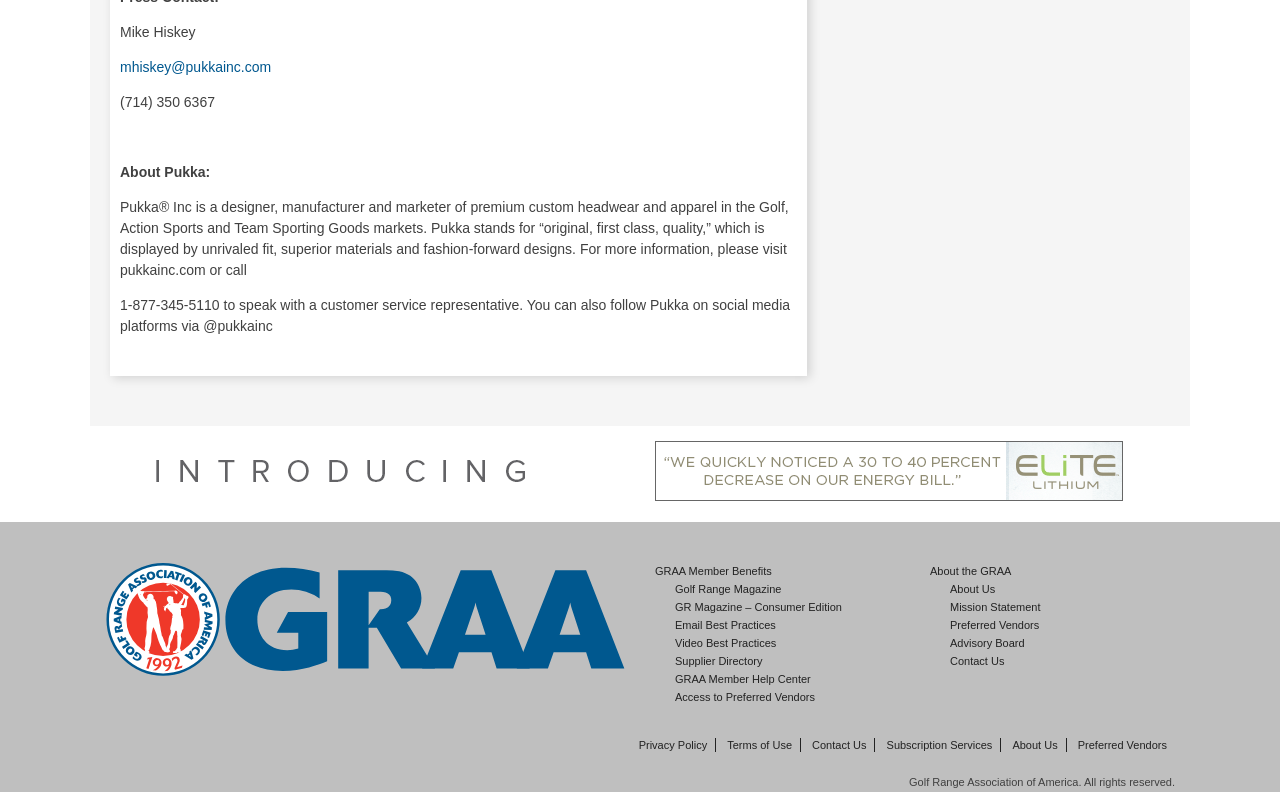Identify the bounding box coordinates of the section that should be clicked to achieve the task described: "visit pukkainc.com".

[0.094, 0.074, 0.212, 0.095]